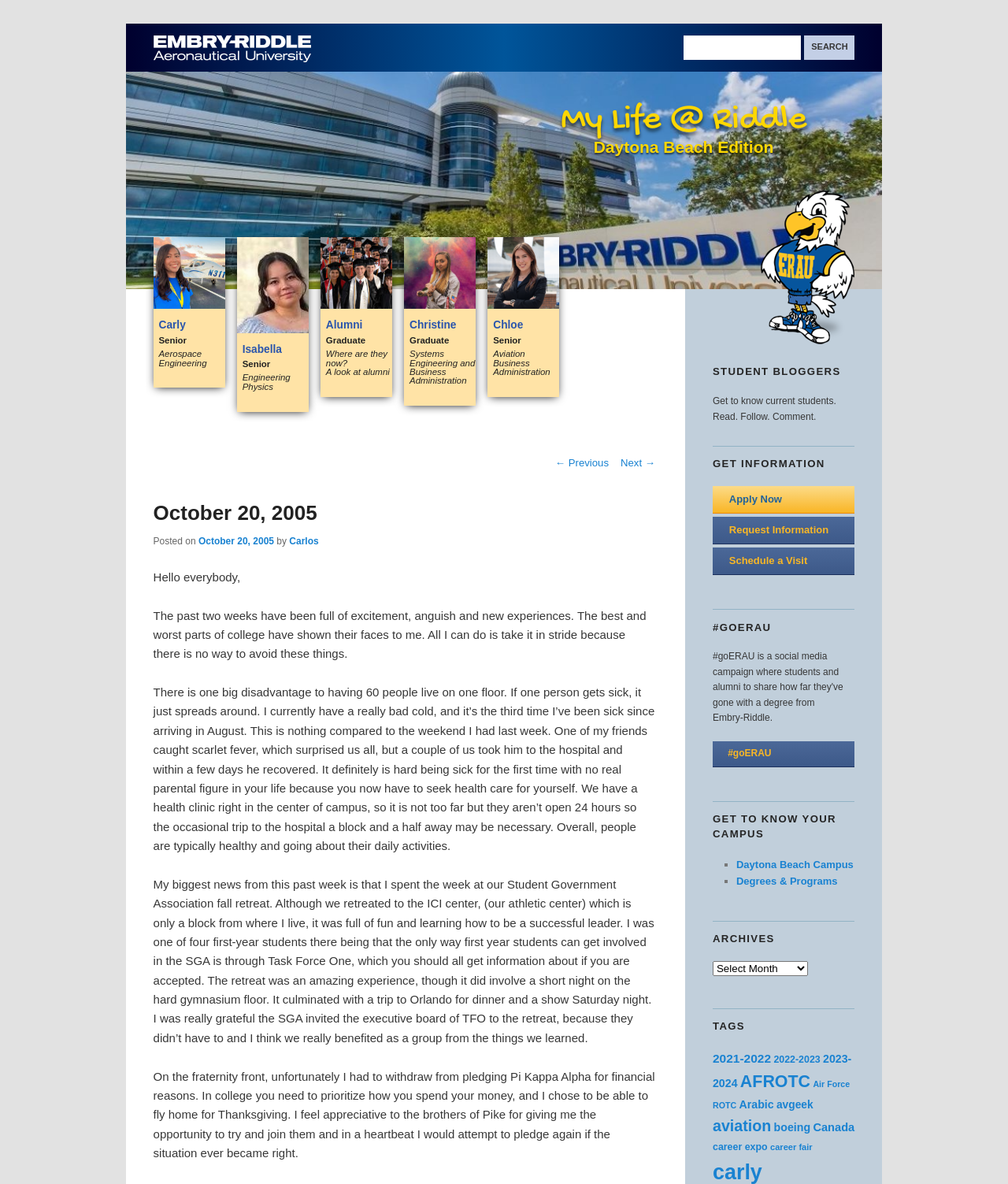Use a single word or phrase to respond to the question:
What is the name of the university?

Embry-Riddle Aeronautical University